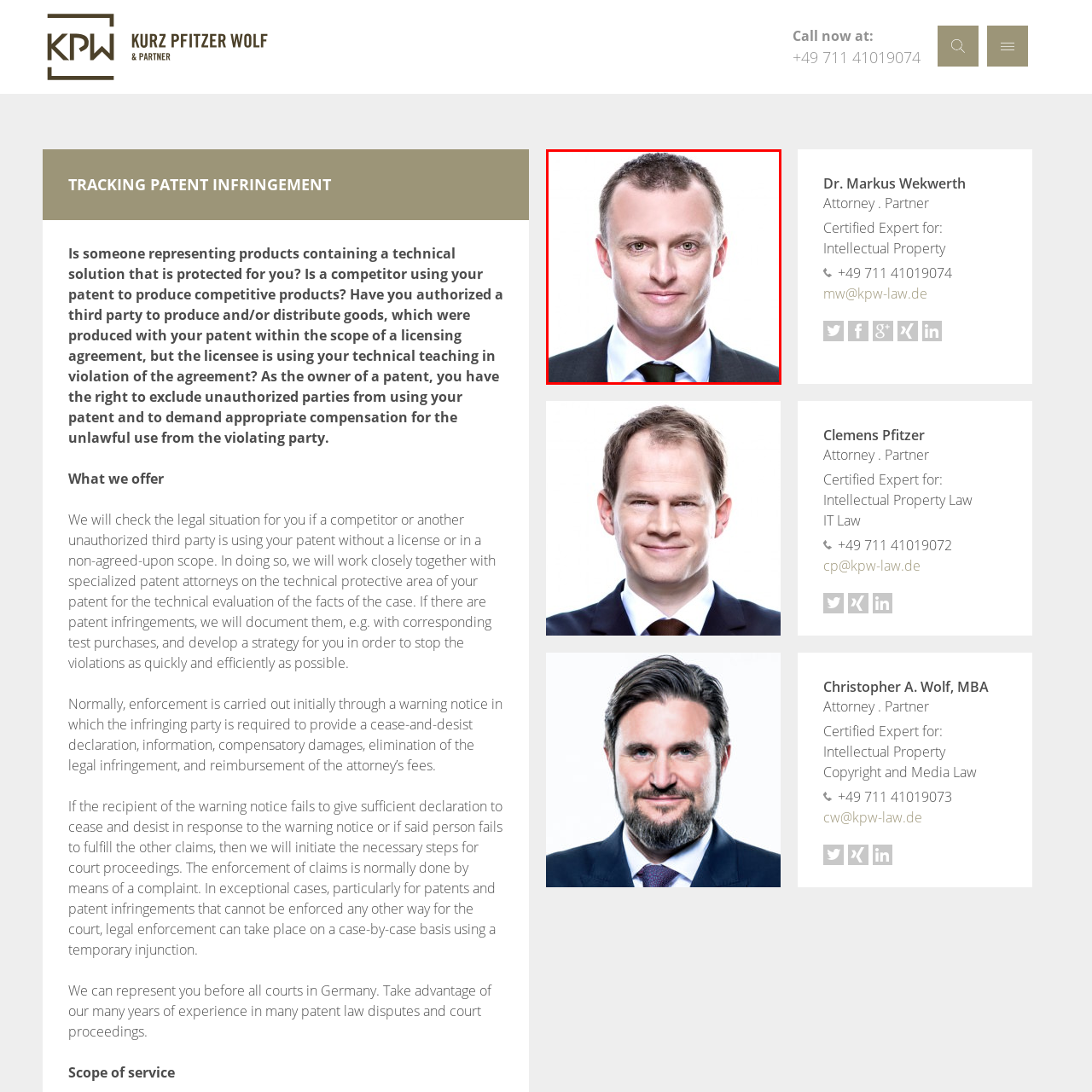Provide an elaborate description of the image marked by the red boundary.

This image features Dr. Markus Wekwerth, an attorney and partner specializing in intellectual property law. He is presented in a professional attire, specifically a dark suit with a white shirt and a green tie, exuding a confident and approachable demeanor. His clean-cut appearance, complemented by short, neatly styled hair, reflects a commitment to professionalism in his field. The background is bright and neutral, emphasizing his role as a legal expert. Dr. Wekwerth is noted for his experience in handling patent infringement cases and offers extensive legal services related to intellectual property.